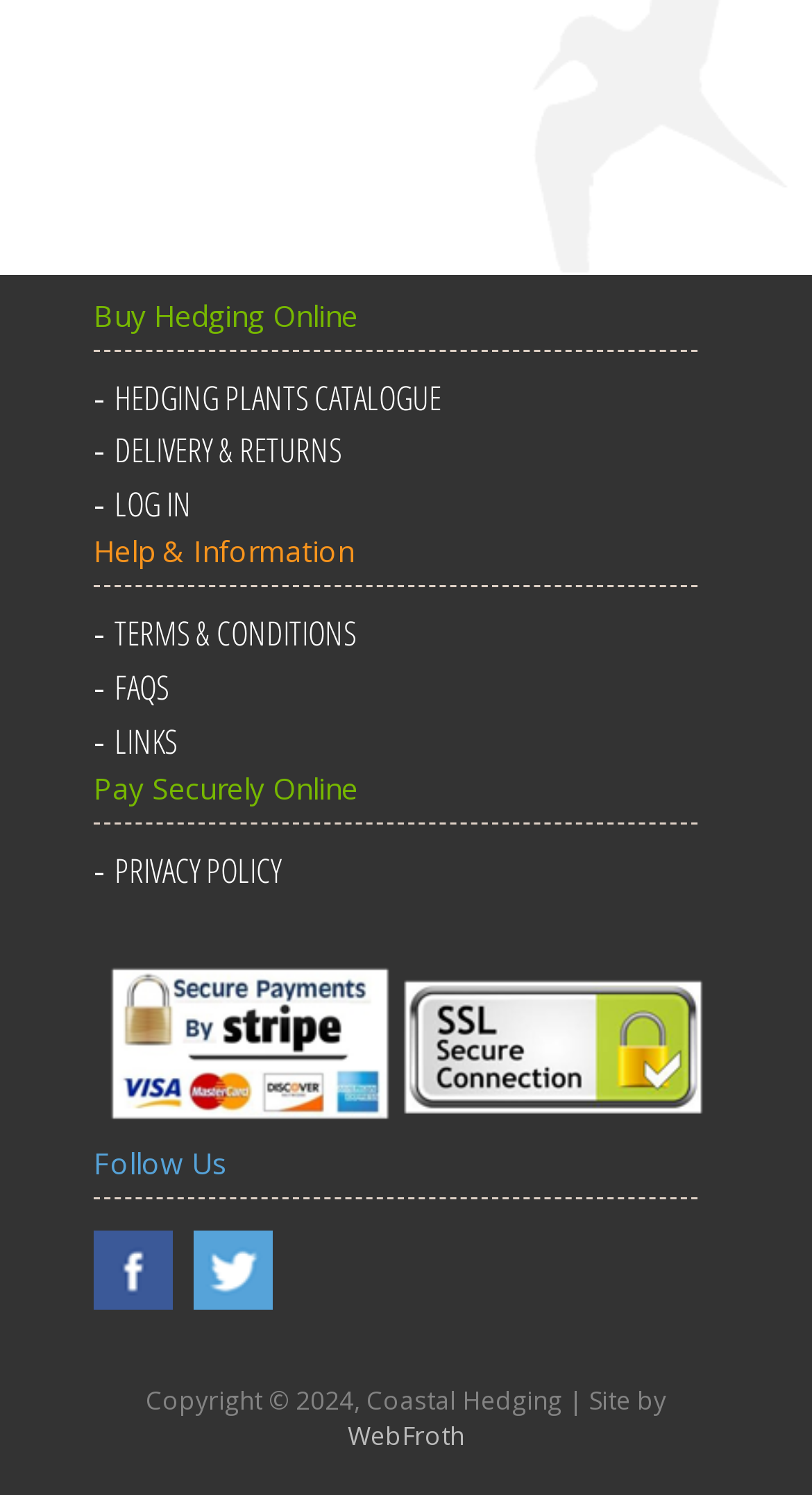Determine the bounding box for the HTML element described here: "FAQs". The coordinates should be given as [left, top, right, bottom] with each number being a float between 0 and 1.

[0.141, 0.444, 0.208, 0.475]